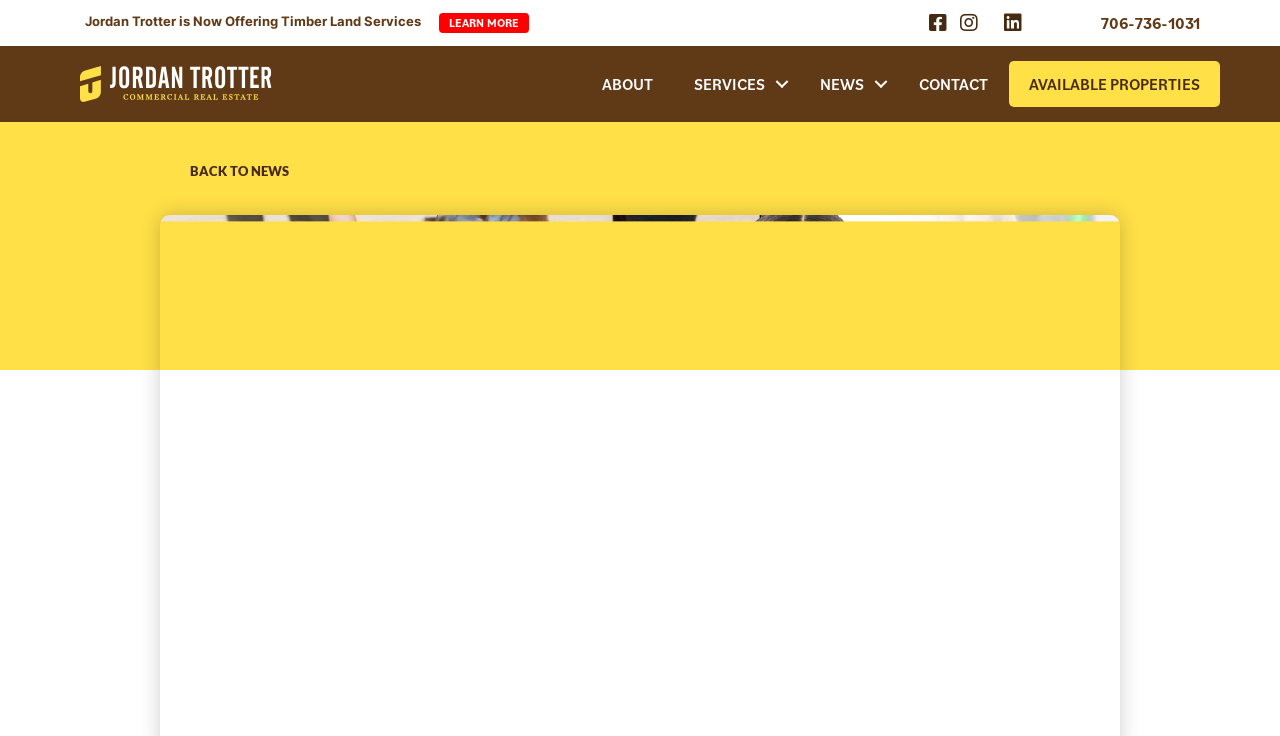Identify the bounding box of the UI component described as: "Back to News".

[0.148, 0.219, 0.226, 0.246]